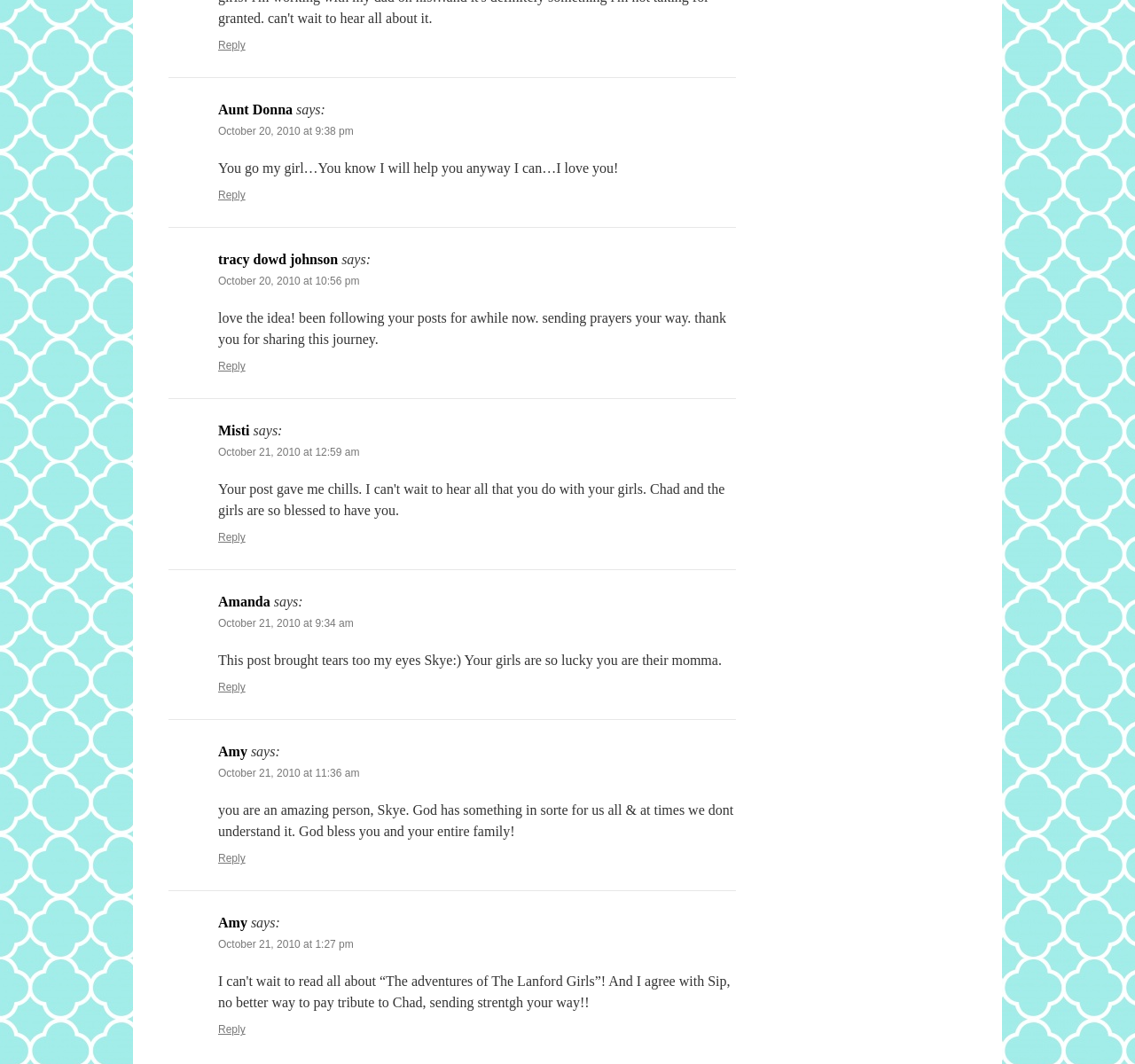Find the bounding box coordinates of the clickable region needed to perform the following instruction: "View comment from Amy". The coordinates should be provided as four float numbers between 0 and 1, i.e., [left, top, right, bottom].

[0.192, 0.699, 0.218, 0.714]